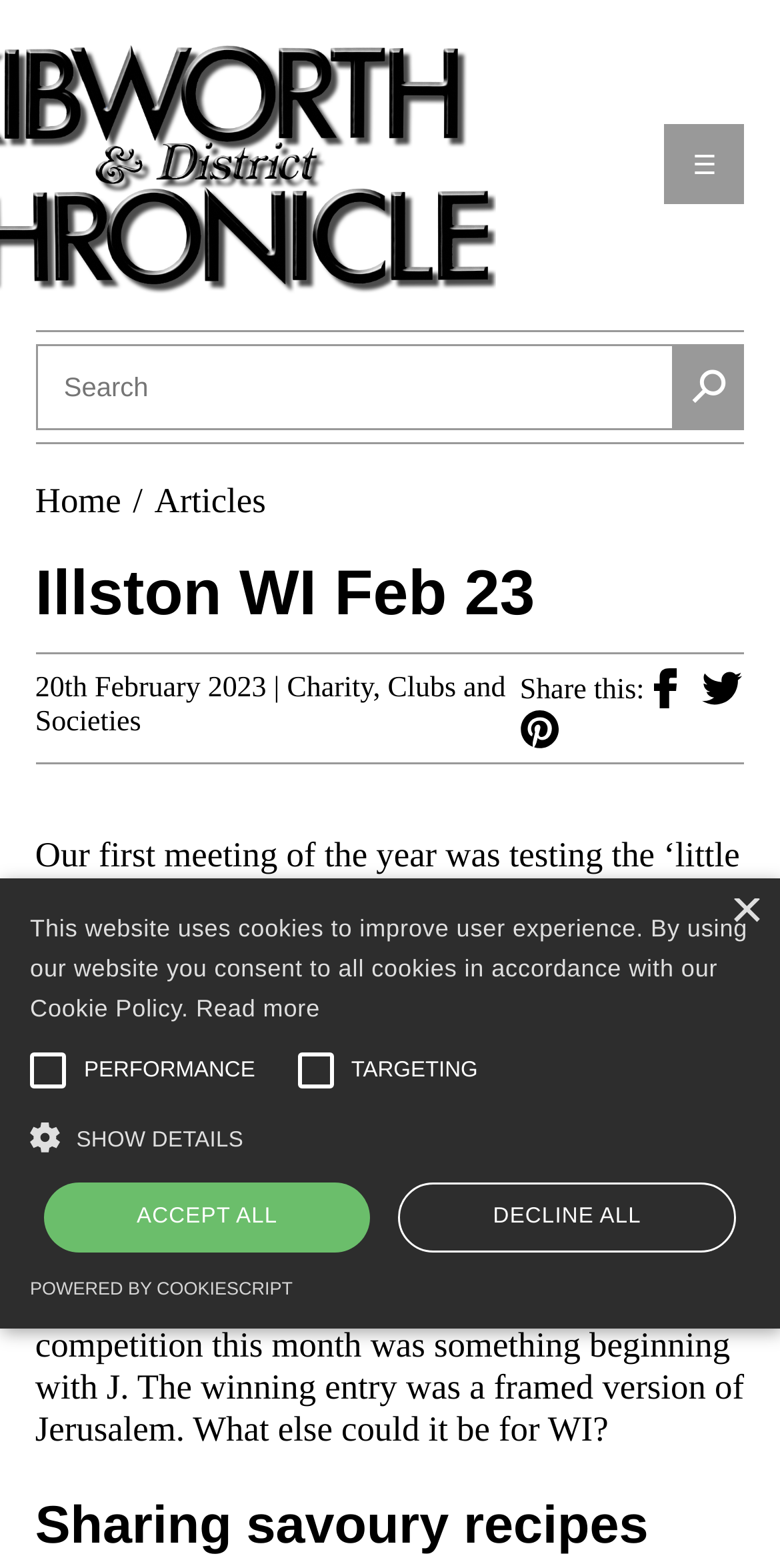Identify the bounding box coordinates of the section that should be clicked to achieve the task described: "Share to Facebook".

[0.837, 0.425, 0.9, 0.45]